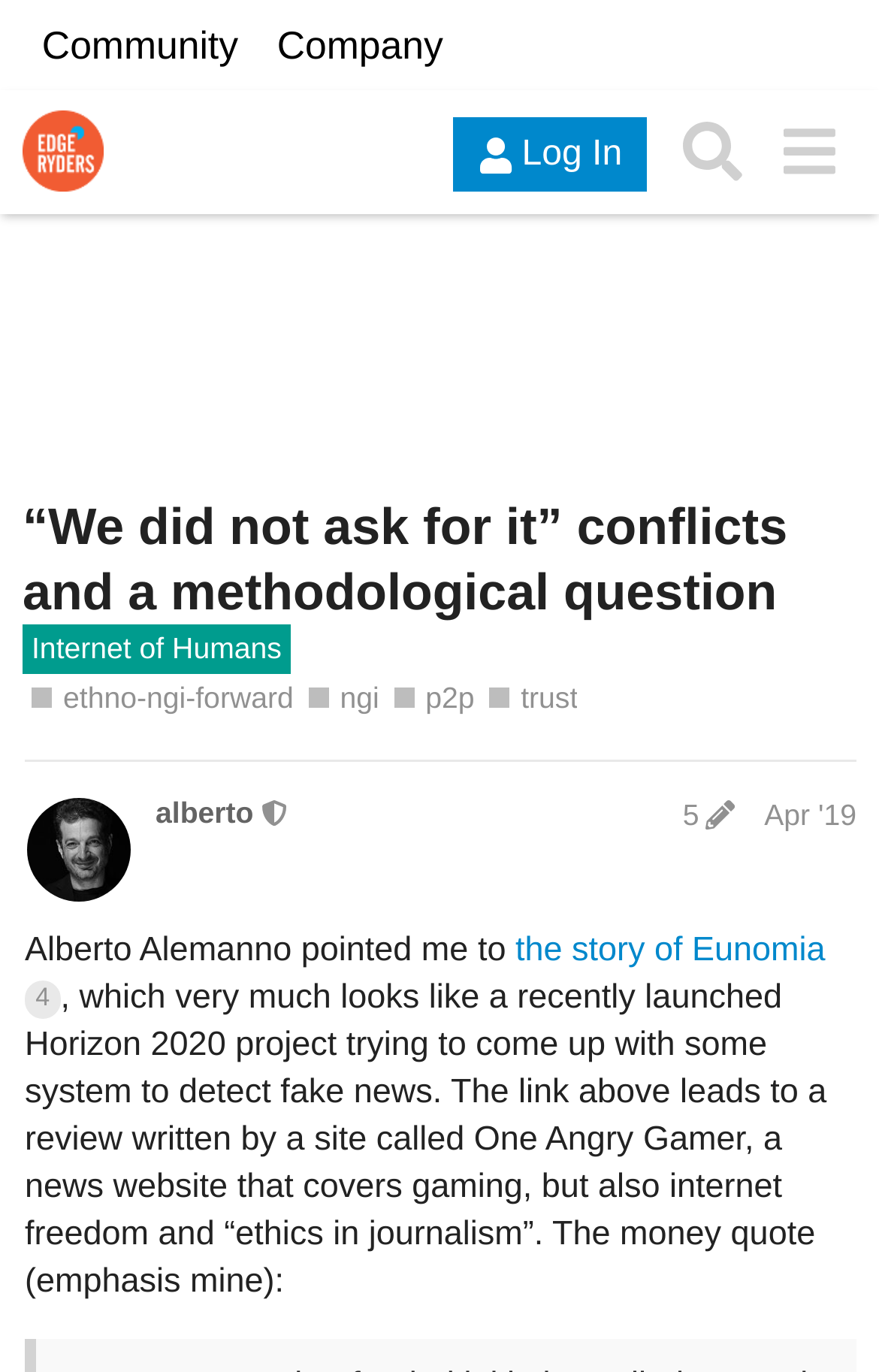Could you indicate the bounding box coordinates of the region to click in order to complete this instruction: "Search for something".

[0.755, 0.076, 0.865, 0.146]